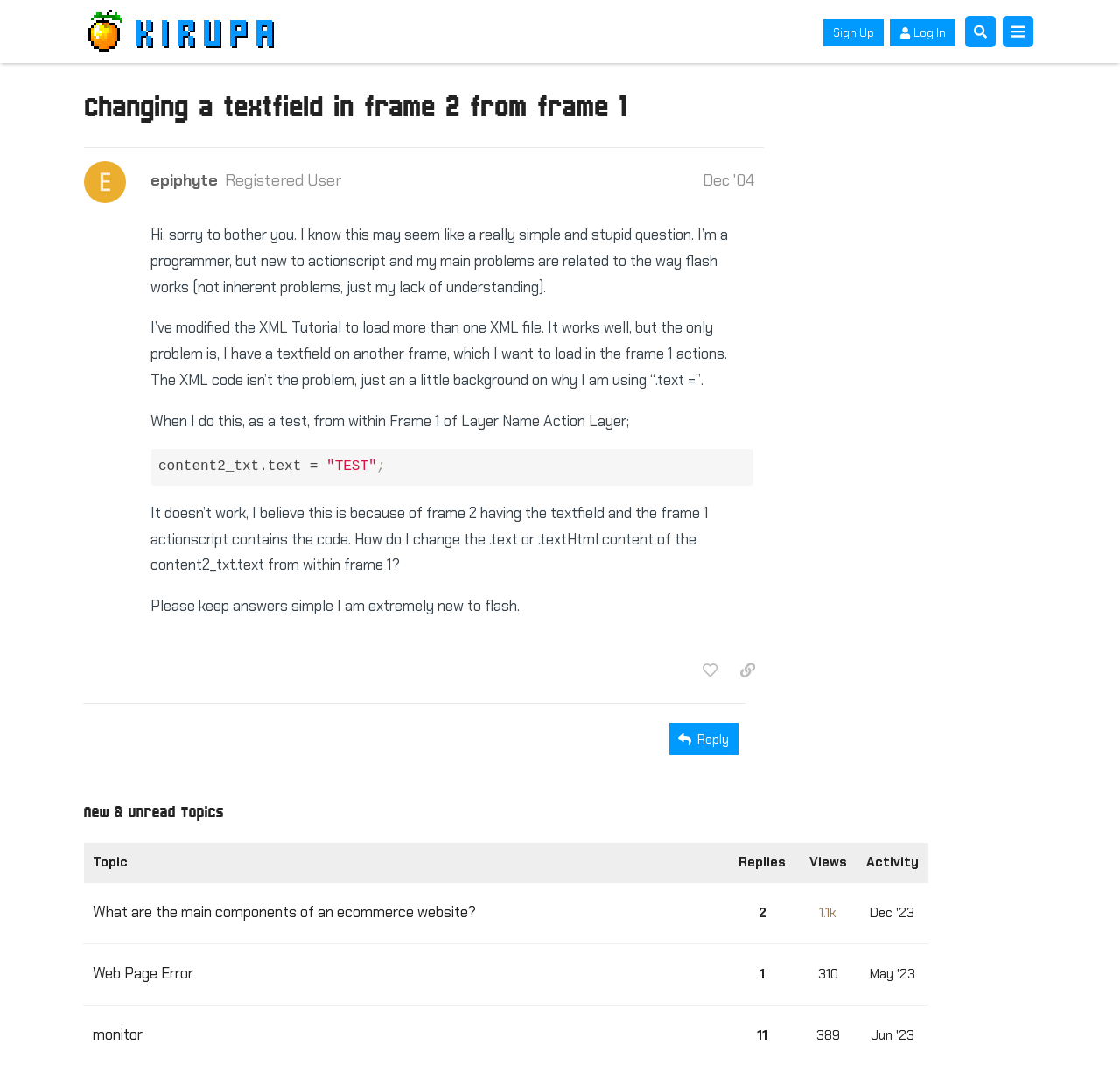Provide a brief response to the question using a single word or phrase: 
How many replies does the topic 'What are the main components of an ecommerce website?' have?

2